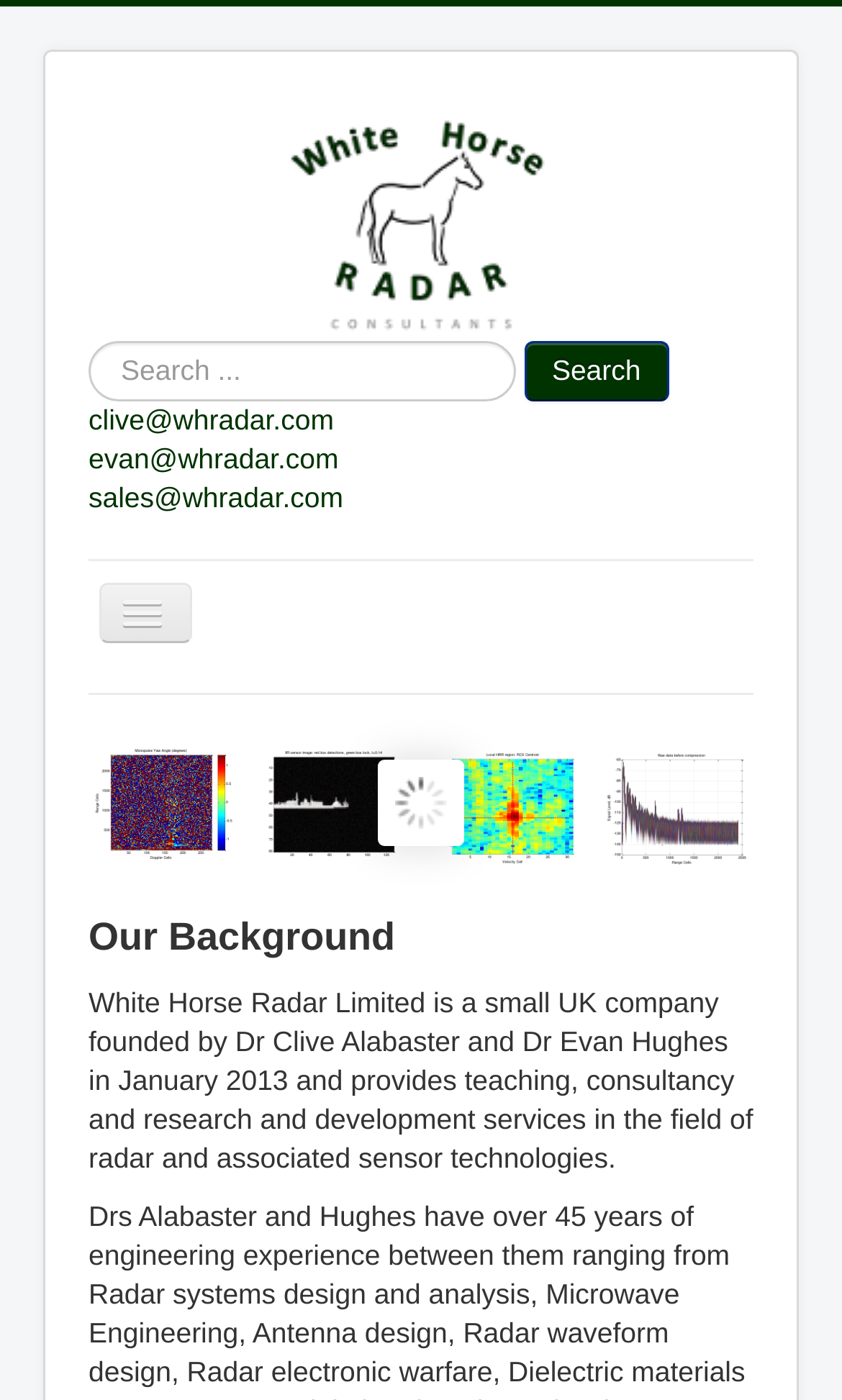Explain the webpage in detail.

The webpage is the official website of White Horse Radar consultants. At the top, there is a logo of White Horse Radar, which is an image accompanied by a link with the same name. Below the logo, there is a search bar with a search box and a search button. The search box has a placeholder text "Search...". 

To the right of the search bar, there are three email links: clive@whradar.com, evan@whradar.com, and sales@whradar.com. 

Below the search bar, there is a navigation menu with links to various pages, including Home, About Us, Our Brochure, Teaching, R&D and Consultancy, Publications, Resources, Products, and Student Login. 

On the right side of the navigation menu, there is a section with a heading "Our Background". This section contains two paragraphs of text describing the background of White Horse Radar Limited, including its founding and services provided.